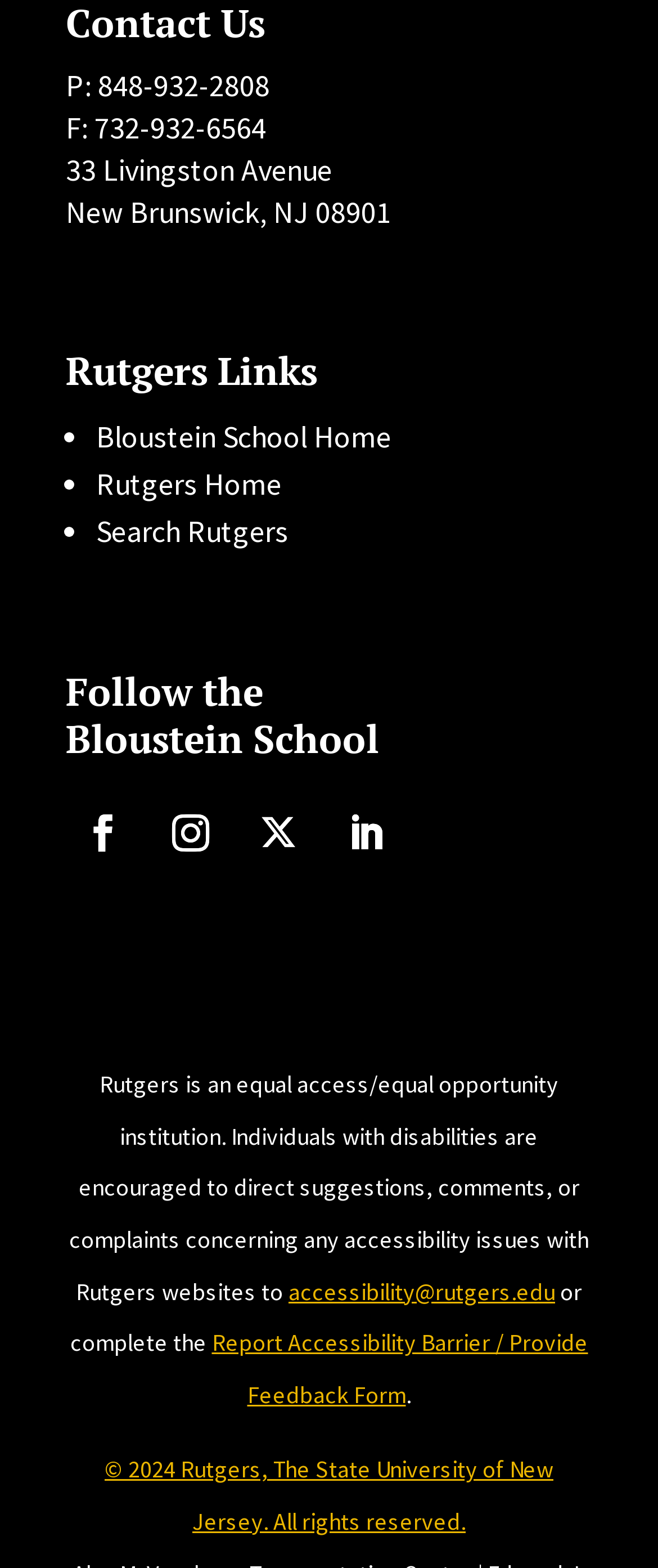Please identify the bounding box coordinates of the clickable region that I should interact with to perform the following instruction: "Call the phone number". The coordinates should be expressed as four float numbers between 0 and 1, i.e., [left, top, right, bottom].

[0.1, 0.042, 0.41, 0.066]